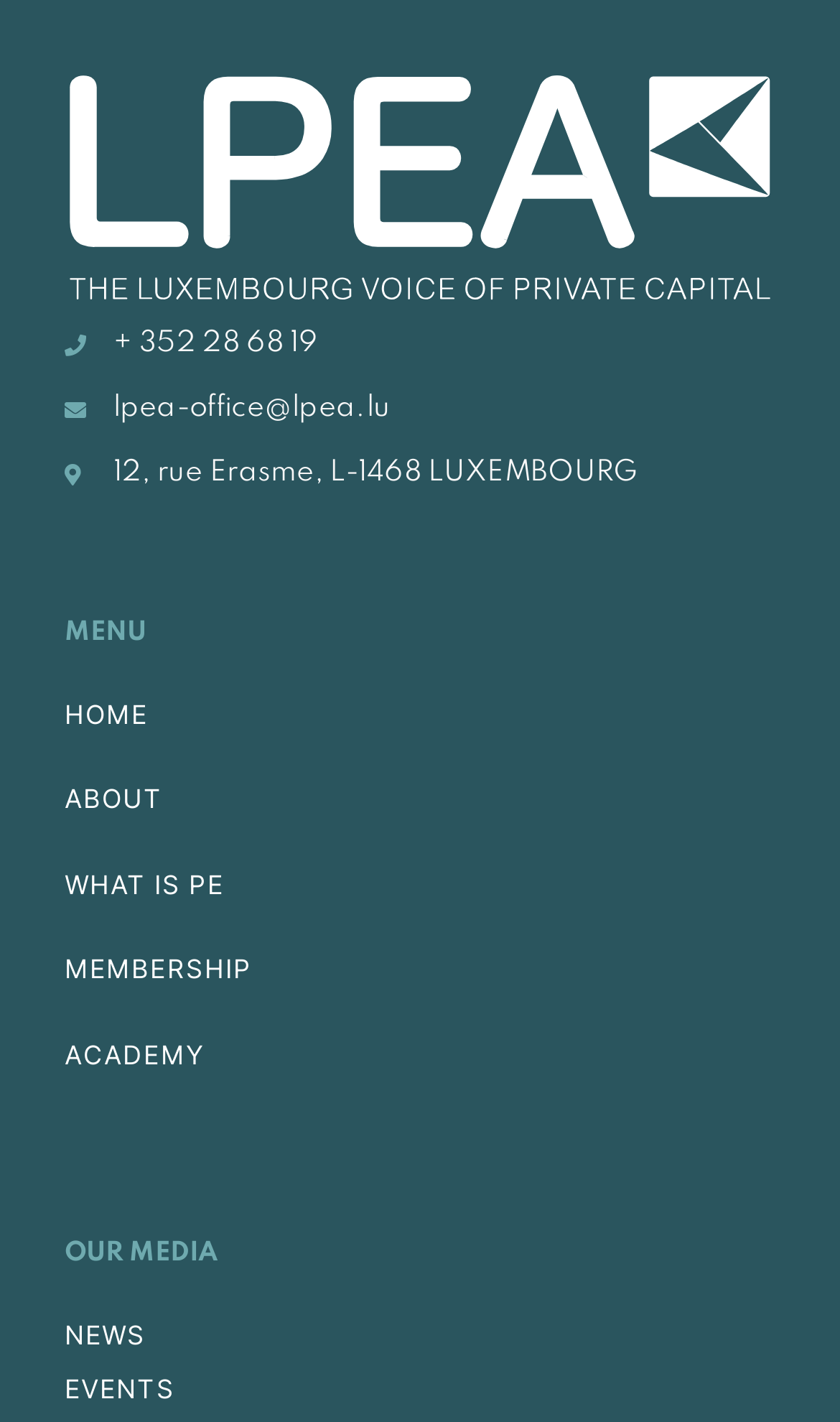Analyze the image and give a detailed response to the question:
What is the last menu item under 'OUR MEDIA'?

The last menu item under 'OUR MEDIA' is a link located at the bottom of the webpage, with a bounding box of [0.077, 0.965, 0.208, 0.988]. The link text is 'EVENTS'.